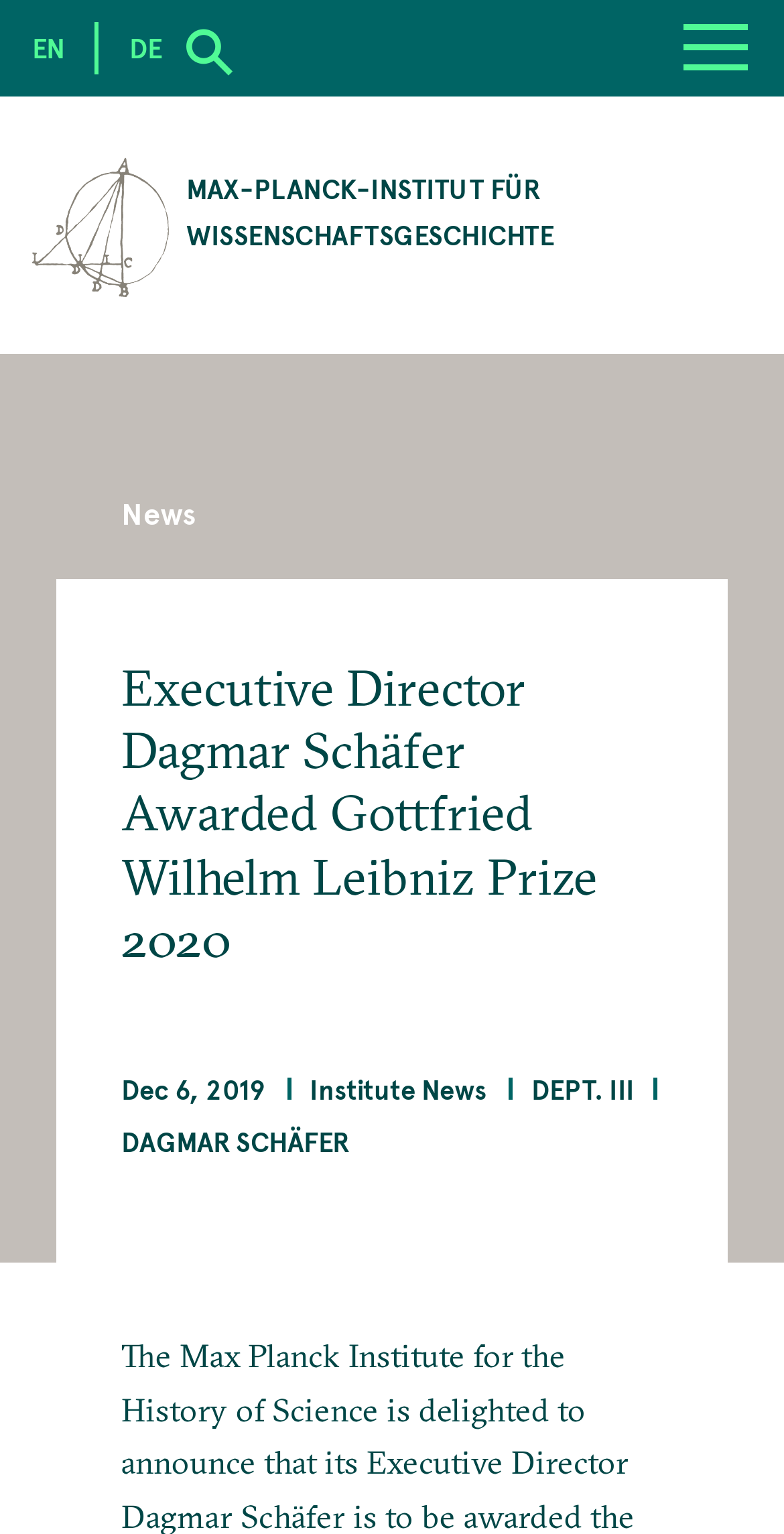Using the provided element description "MAX-PLANCK-INSTITUT FÜR WISSENSCHAFTSGESCHICHTE", determine the bounding box coordinates of the UI element.

[0.041, 0.102, 0.959, 0.202]